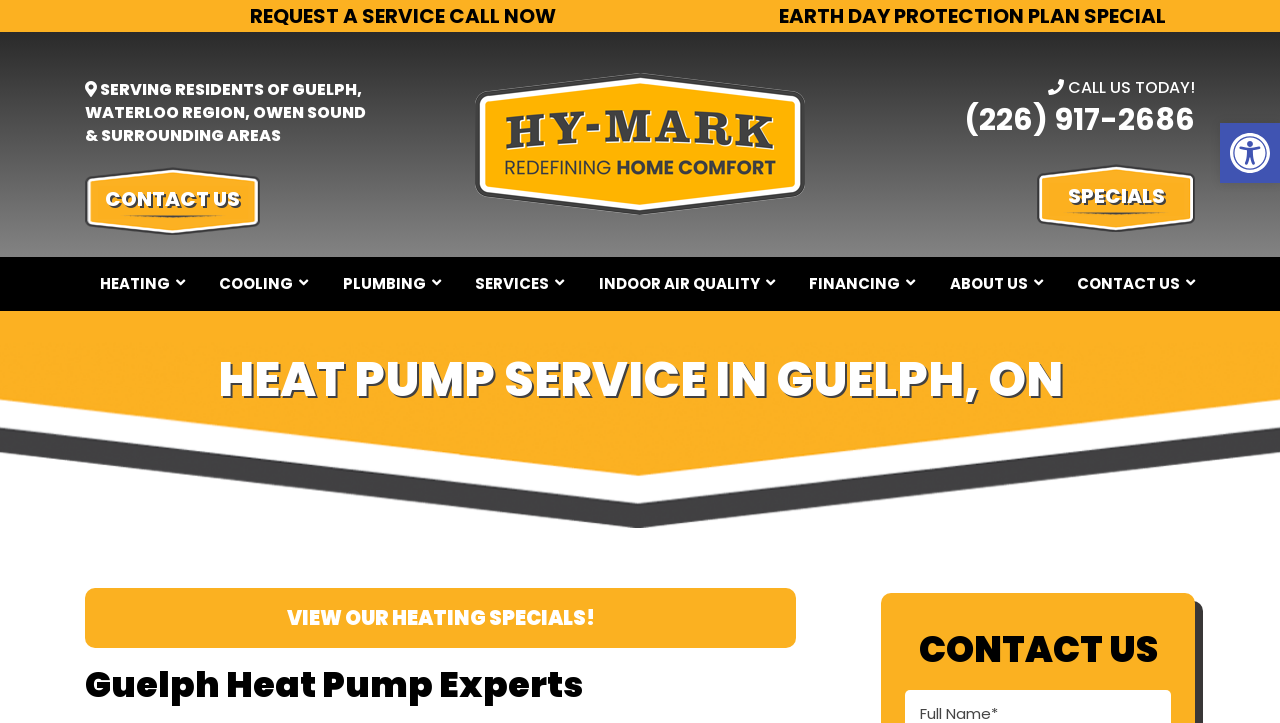Elaborate on the different components and information displayed on the webpage.

The webpage is about Hy-Mark, a company that provides heat pump repair services in Guelph, Ontario. At the top of the page, there are two prominent links: "REQUEST A SERVICE CALL NOW" and "EARTH DAY PROTECTION PLAN SPECIAL". Below these links, there is a section that describes the company's service area, which includes Guelph, Waterloo Region, Owen Sound, and surrounding areas.

To the right of this section, there is a Hy-Mark logo, which is an image link. Below the logo, there is a call-to-action section with a "CALL US TODAY!" message and a phone number, (226) 917-2686.

On the left side of the page, there is a navigation menu with links to various services, including Heating, Cooling, Plumbing, Services, Indoor Air Quality, Financing, About Us, and Contact Us. Below this menu, there is a heading that reads "HEAT PUMP SERVICE IN GUELPH, ON", followed by a subheading "CONTACT US".

Further down the page, there is a link to "VIEW OUR HEATING SPECIALS!" and another heading that reads "Guelph Heat Pump Experts". At the bottom right corner of the page, there is a button to open the toolbar accessibility tools, accompanied by an image of the accessibility tools icon.